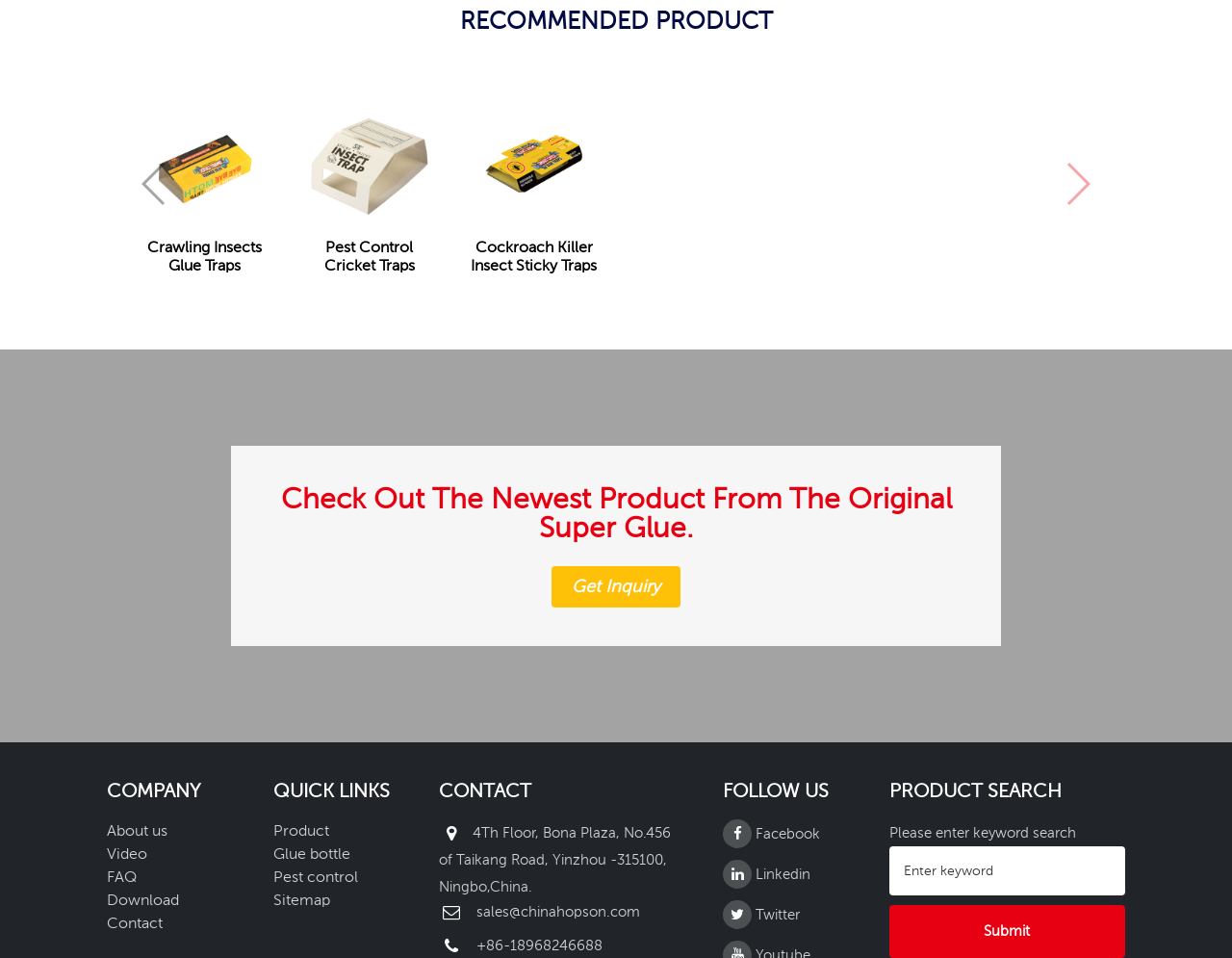Predict the bounding box coordinates for the UI element described as: "Pest Control Cricket Traps". The coordinates should be four float numbers between 0 and 1, presented as [left, top, right, bottom].

[0.241, 0.089, 0.359, 0.295]